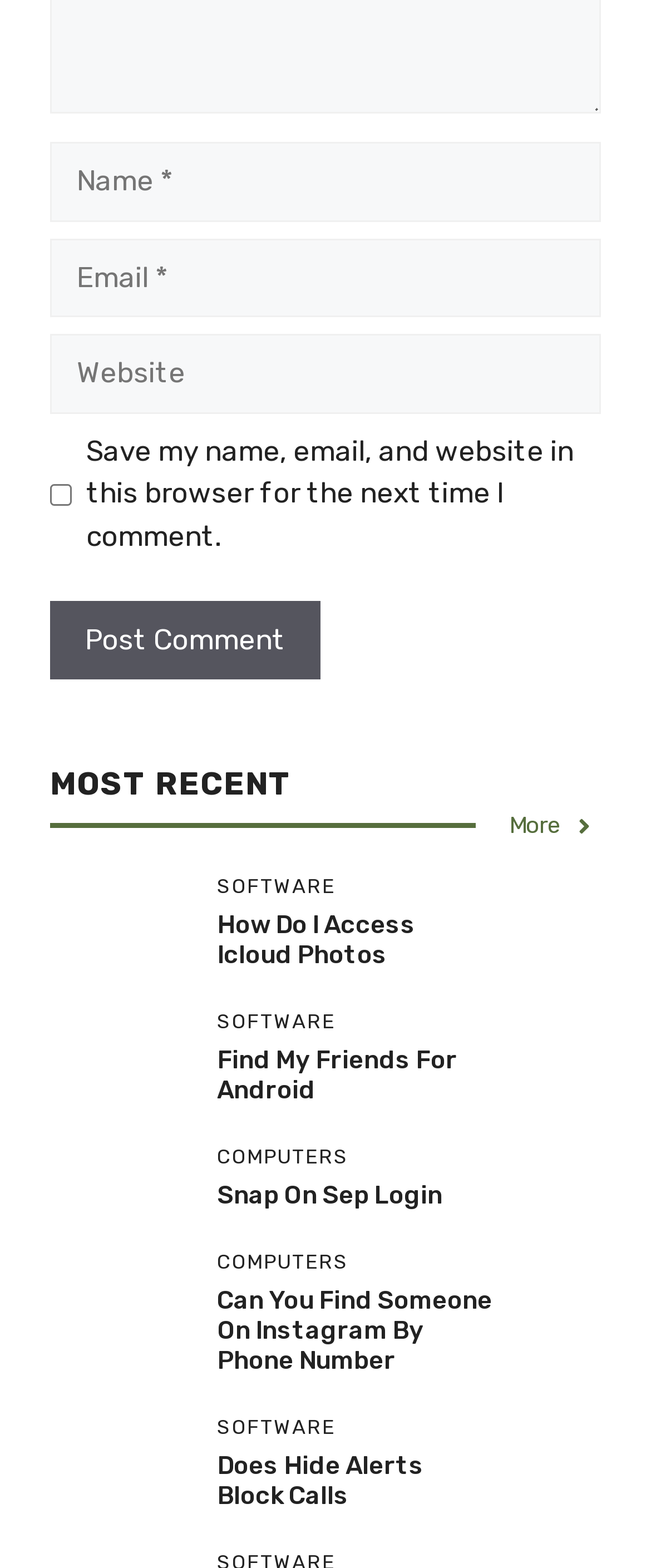Locate the bounding box coordinates of the area to click to fulfill this instruction: "Check the Save my name, email, and website in this browser for the next time I comment checkbox". The bounding box should be presented as four float numbers between 0 and 1, in the order [left, top, right, bottom].

[0.077, 0.308, 0.11, 0.322]